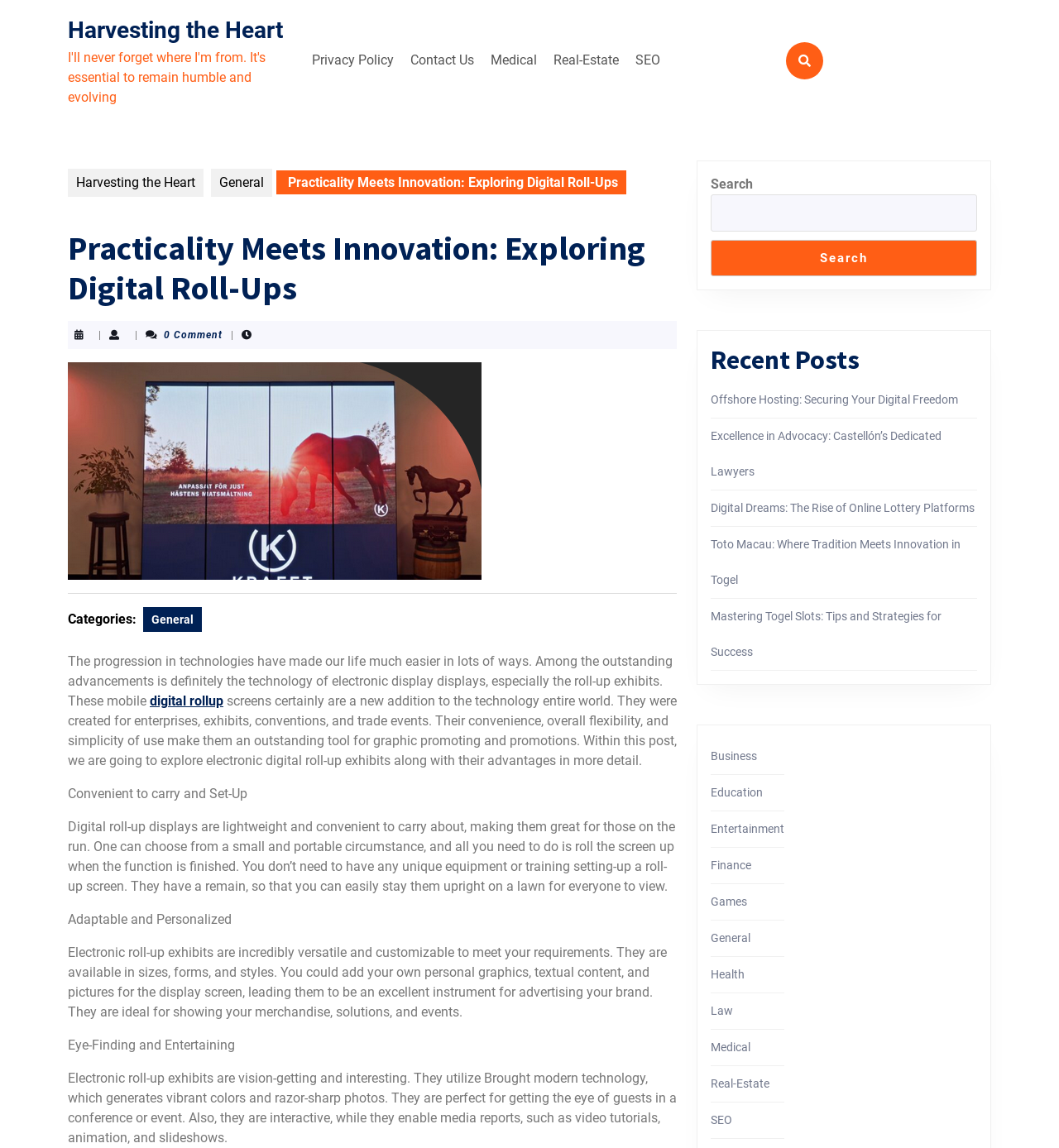Indicate the bounding box coordinates of the element that must be clicked to execute the instruction: "Search for something". The coordinates should be given as four float numbers between 0 and 1, i.e., [left, top, right, bottom].

[0.671, 0.169, 0.923, 0.201]